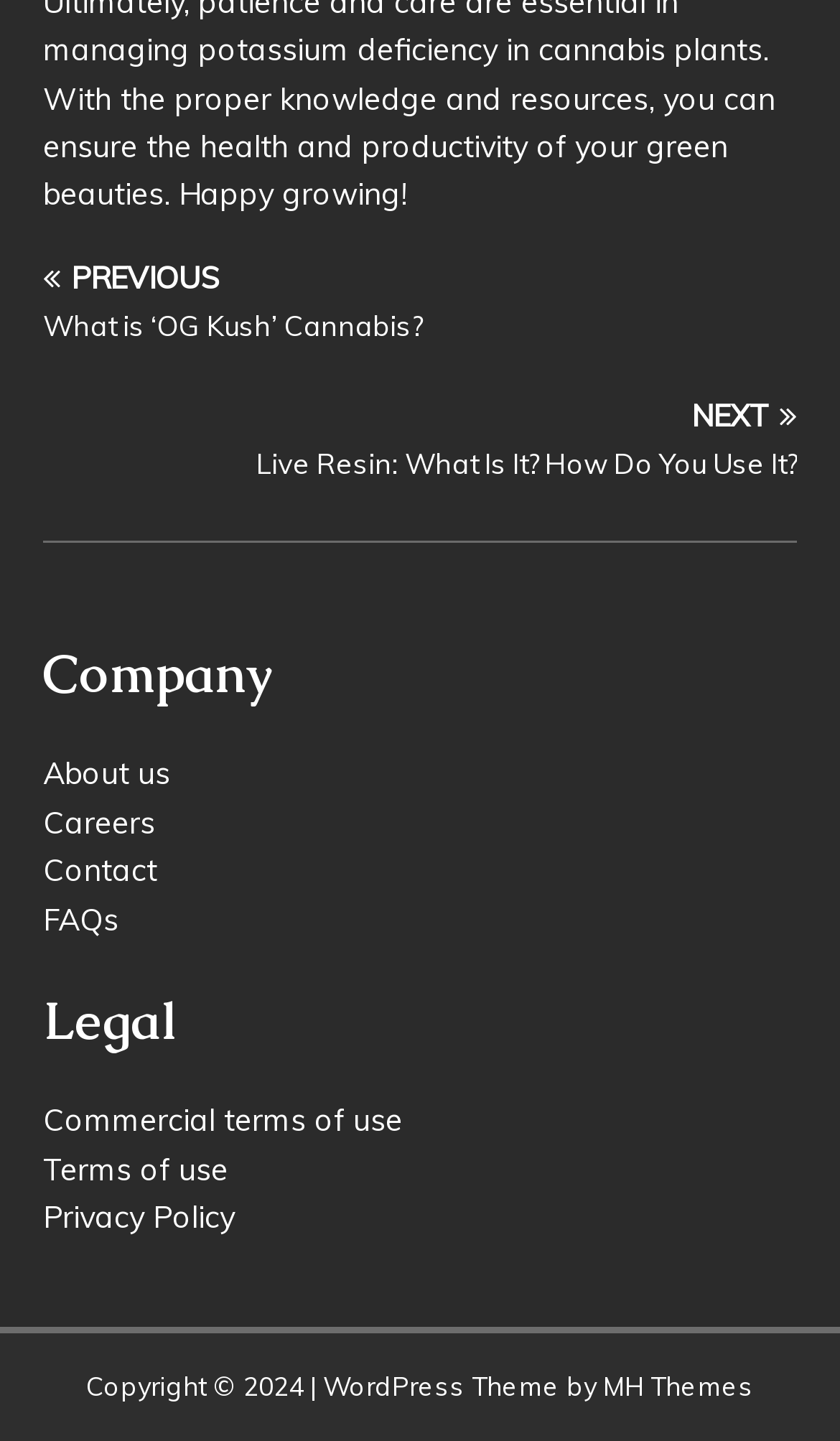Please identify the bounding box coordinates of the element that needs to be clicked to perform the following instruction: "Click on Global".

None